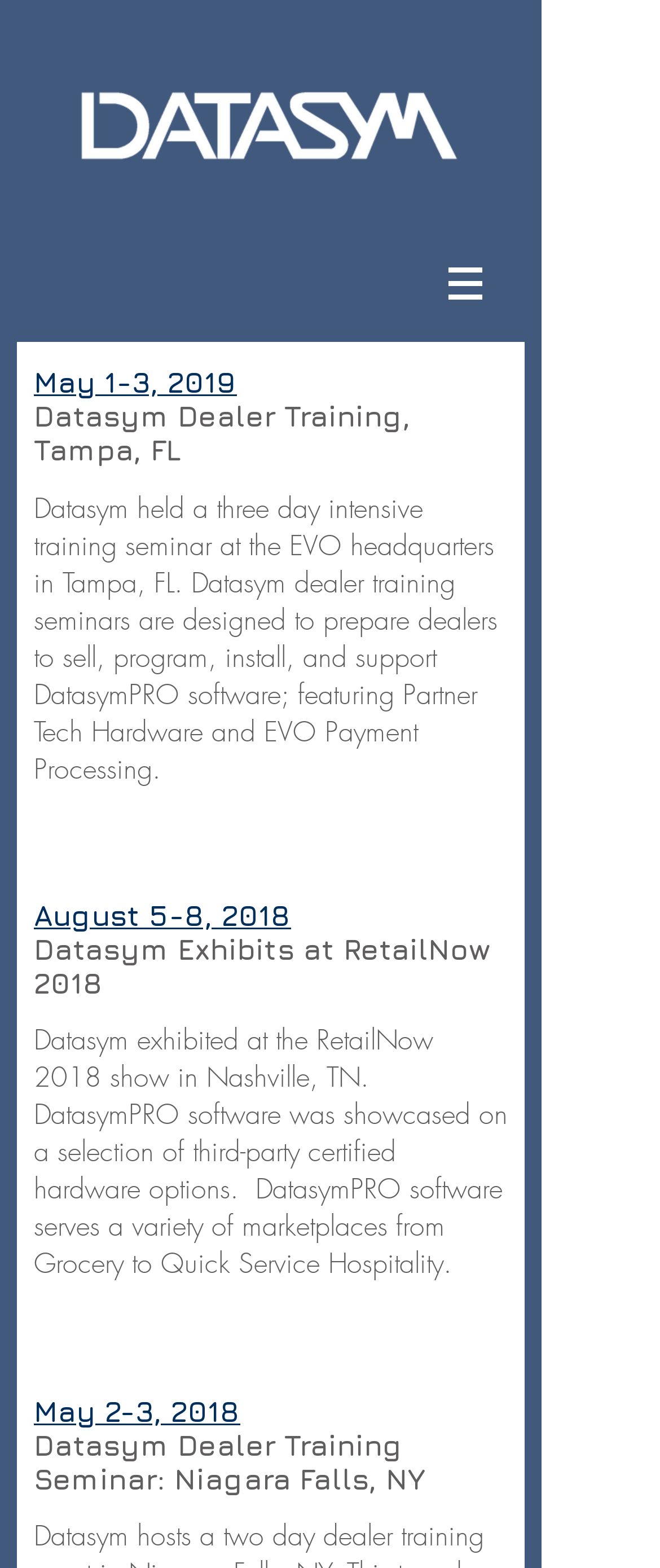Describe every aspect of the webpage comprehensively.

The webpage appears to be a news or blog page from Datasym POS Inc. At the top, there is a navigation menu labeled "Site" with a button that has a popup menu, accompanied by a small image. 

Below the navigation menu, there are several news articles or entries. The first article is dated May 1-3, 2019, and its title is "Datasym Dealer Training, Tampa, FL". The article describes a three-day intensive training seminar held by Datasym at the EVO headquarters in Tampa, FL, which aimed to prepare dealers to sell, program, install, and support DatasymPRO software.

The second article is dated August 5-8, 2018, and its title is "Datasym Exhibits at RetailNow 2018". This article discusses Datasym's exhibition at the RetailNow 2018 show in Nashville, TN, where DatasymPRO software was showcased on a selection of third-party certified hardware options.

The third article is dated May 2-3, 2018, and its title is "Datasym Dealer Training Seminar: Niagara Falls, NY". The content of this article is not explicitly stated, but it likely describes a dealer training seminar held by Datasym in Niagara Falls, NY.